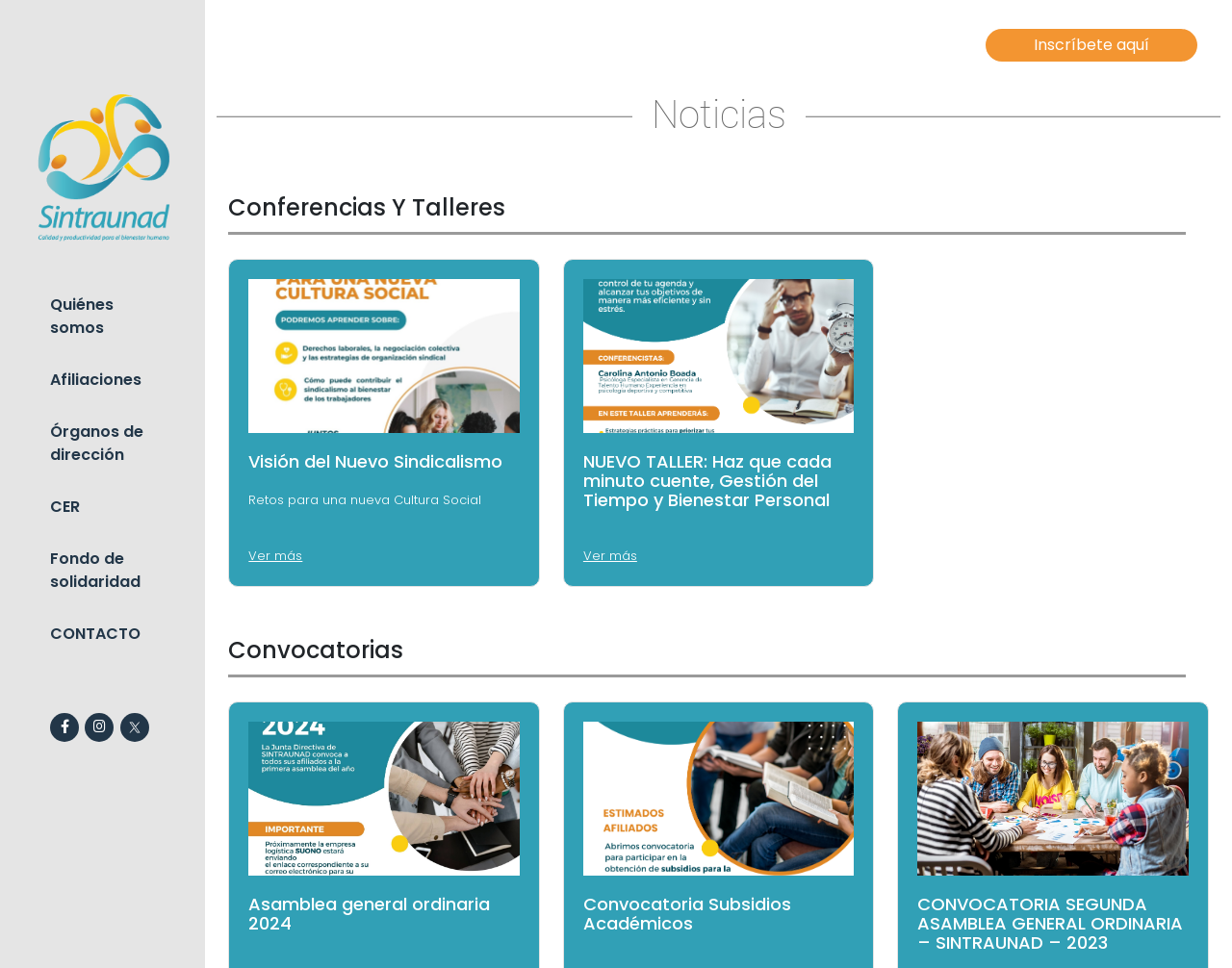Given the element description Inscríbete aquí, identify the bounding box coordinates for the UI element on the webpage screenshot. The format should be (top-left x, top-left y, bottom-right x, bottom-right y), with values between 0 and 1.

[0.8, 0.03, 0.972, 0.064]